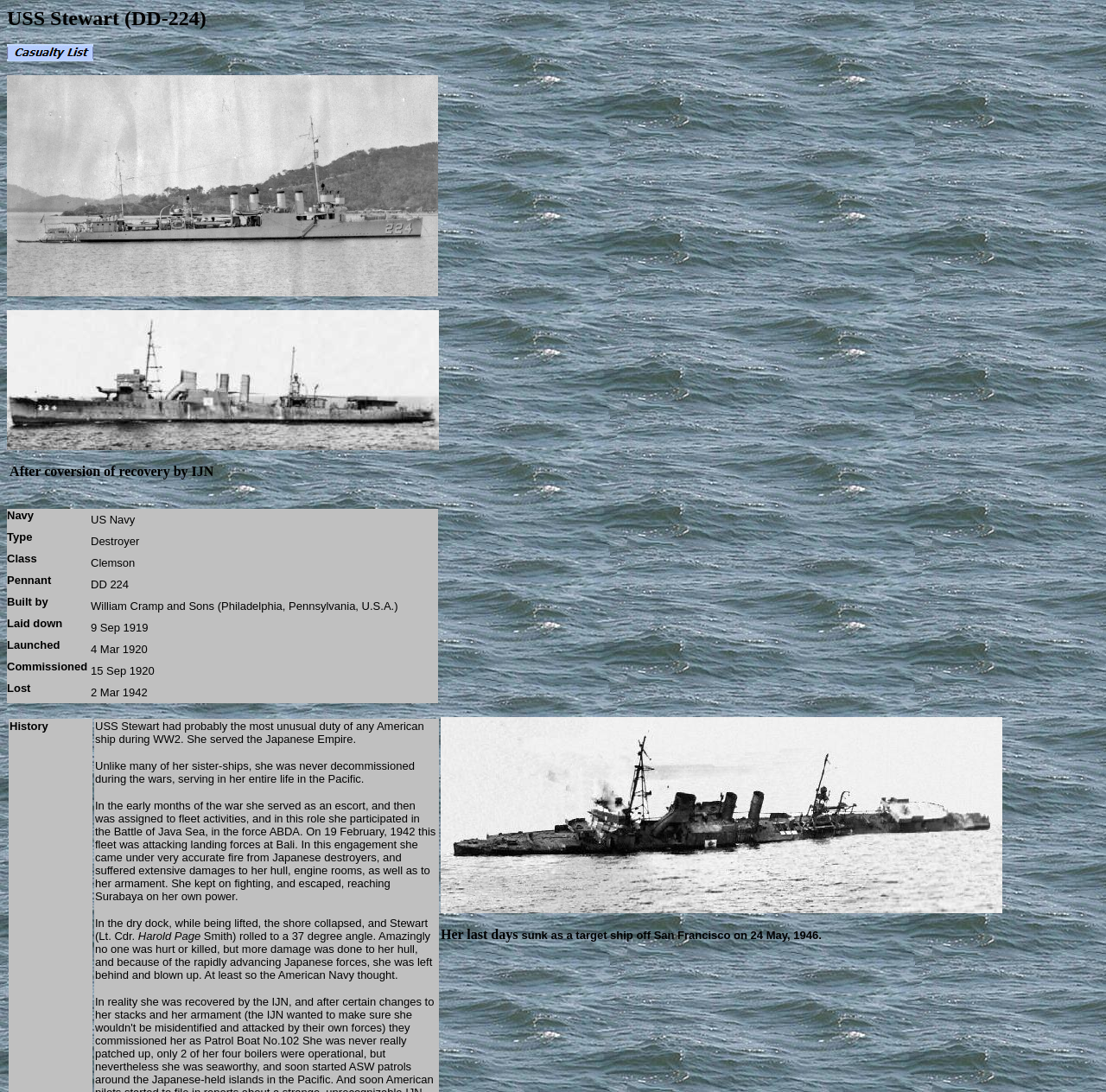What is the link related to the USS Stewart's casualty list?
Give a detailed explanation using the information visible in the image.

The question asks for the link related to the USS Stewart's casualty list, which can be found in the link element 'Casualty List' at the top of the webpage.